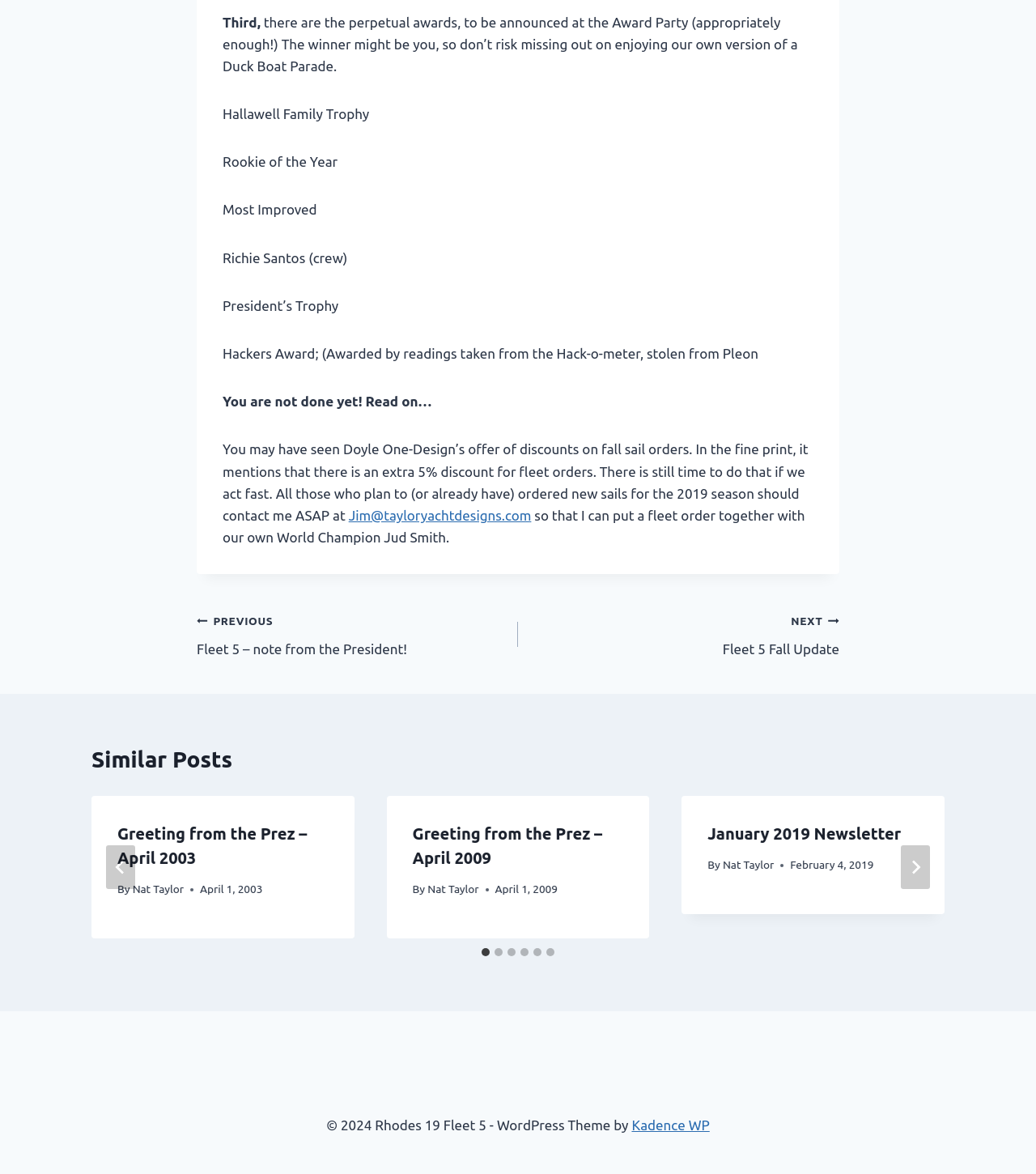Can you find the bounding box coordinates for the element to click on to achieve the instruction: "Click the 'NEXT' button"?

[0.87, 0.72, 0.898, 0.757]